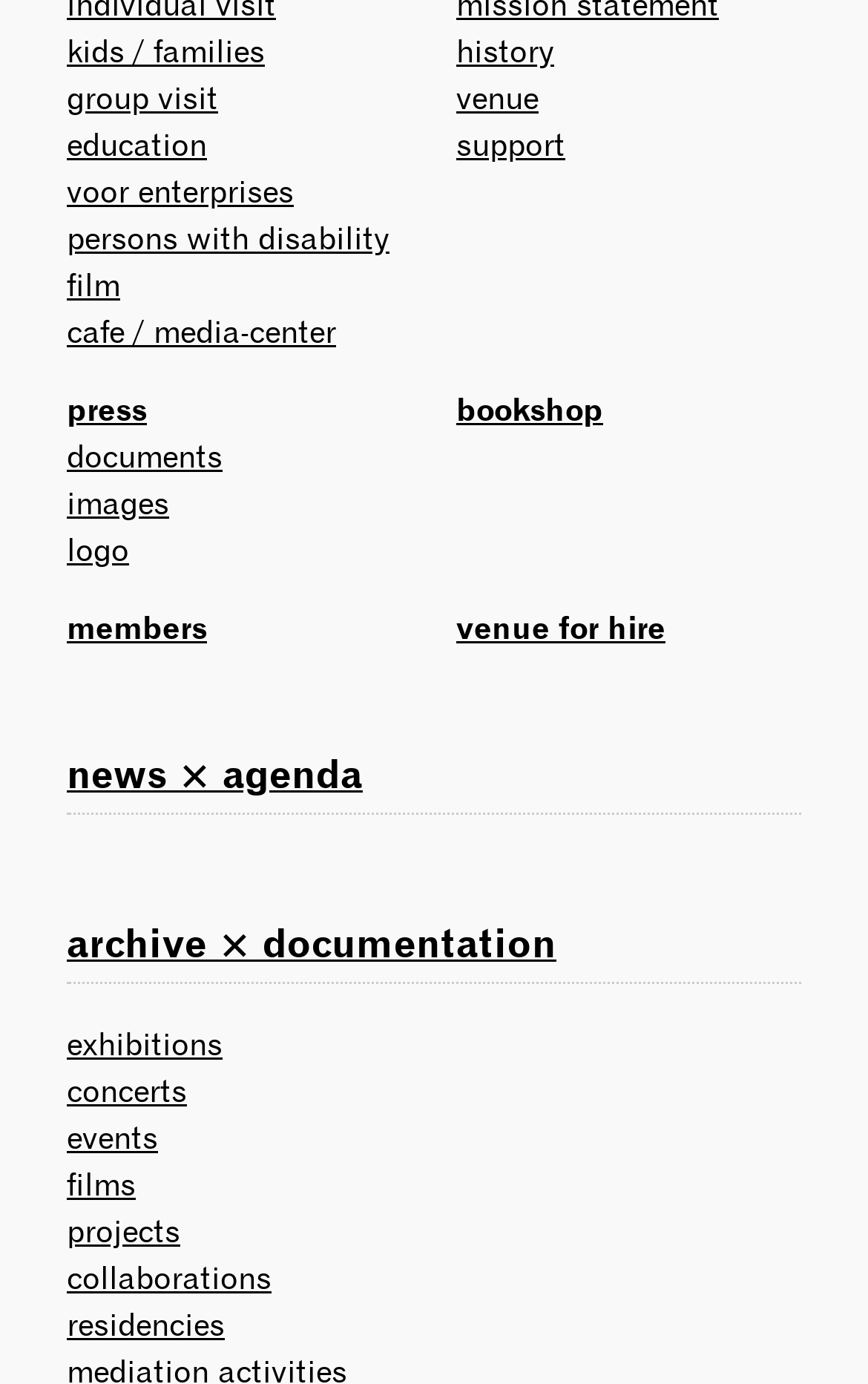How many links are there for visiting?
From the image, provide a succinct answer in one word or a short phrase.

7